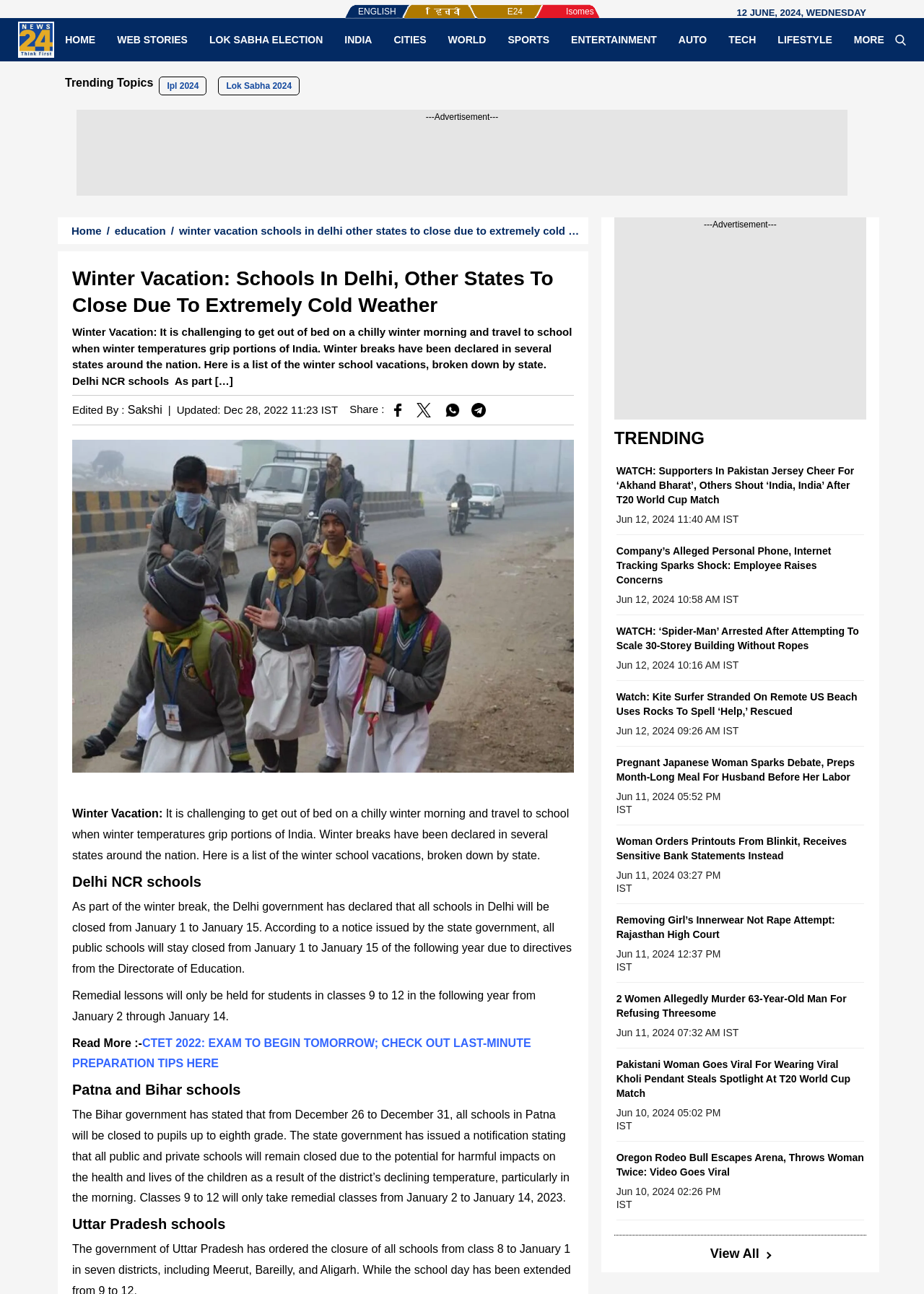How many states are mentioned in the article?
Kindly offer a detailed explanation using the data available in the image.

I found the headings 'Delhi NCR schools', 'Patna and Bihar schools', and 'Uttar Pradesh schools' which indicate that three states are mentioned in the article.